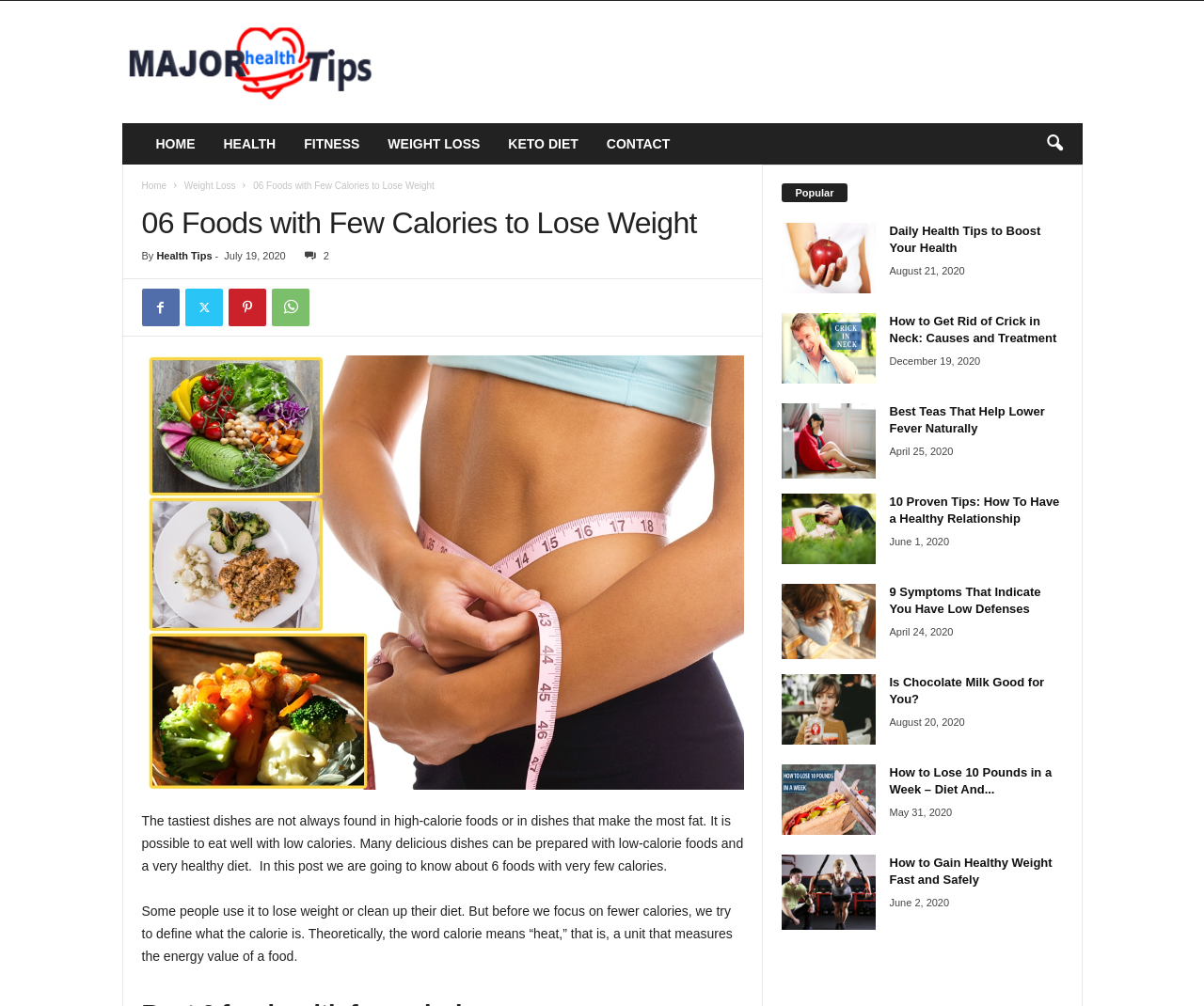Please identify the bounding box coordinates of the element's region that needs to be clicked to fulfill the following instruction: "click on the 'HOME' link". The bounding box coordinates should consist of four float numbers between 0 and 1, i.e., [left, top, right, bottom].

[0.118, 0.122, 0.174, 0.164]